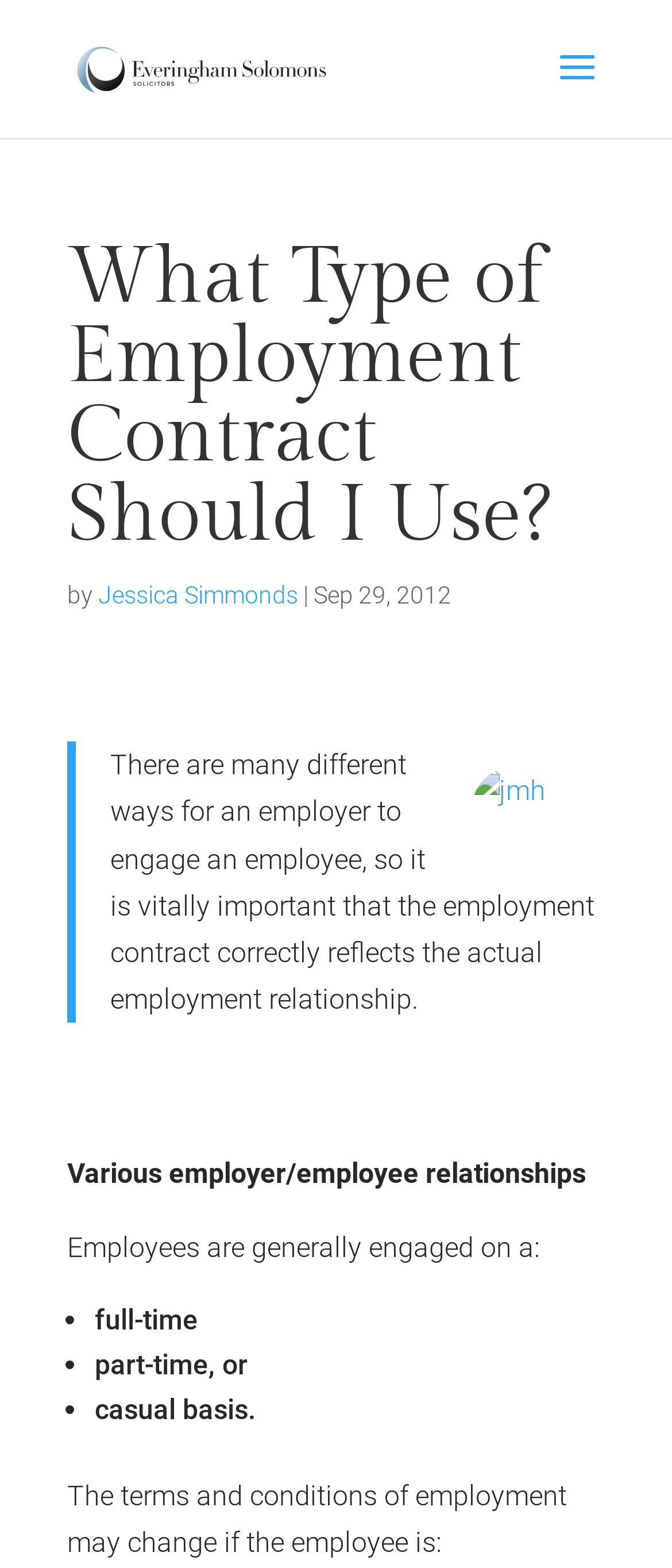Using the information in the image, give a comprehensive answer to the question: 
What is the importance of an employment contract?

The article states that it is vitally important that the employment contract correctly reflects the actual employment relationship, implying that the contract should accurately represent the terms and conditions of the employment.